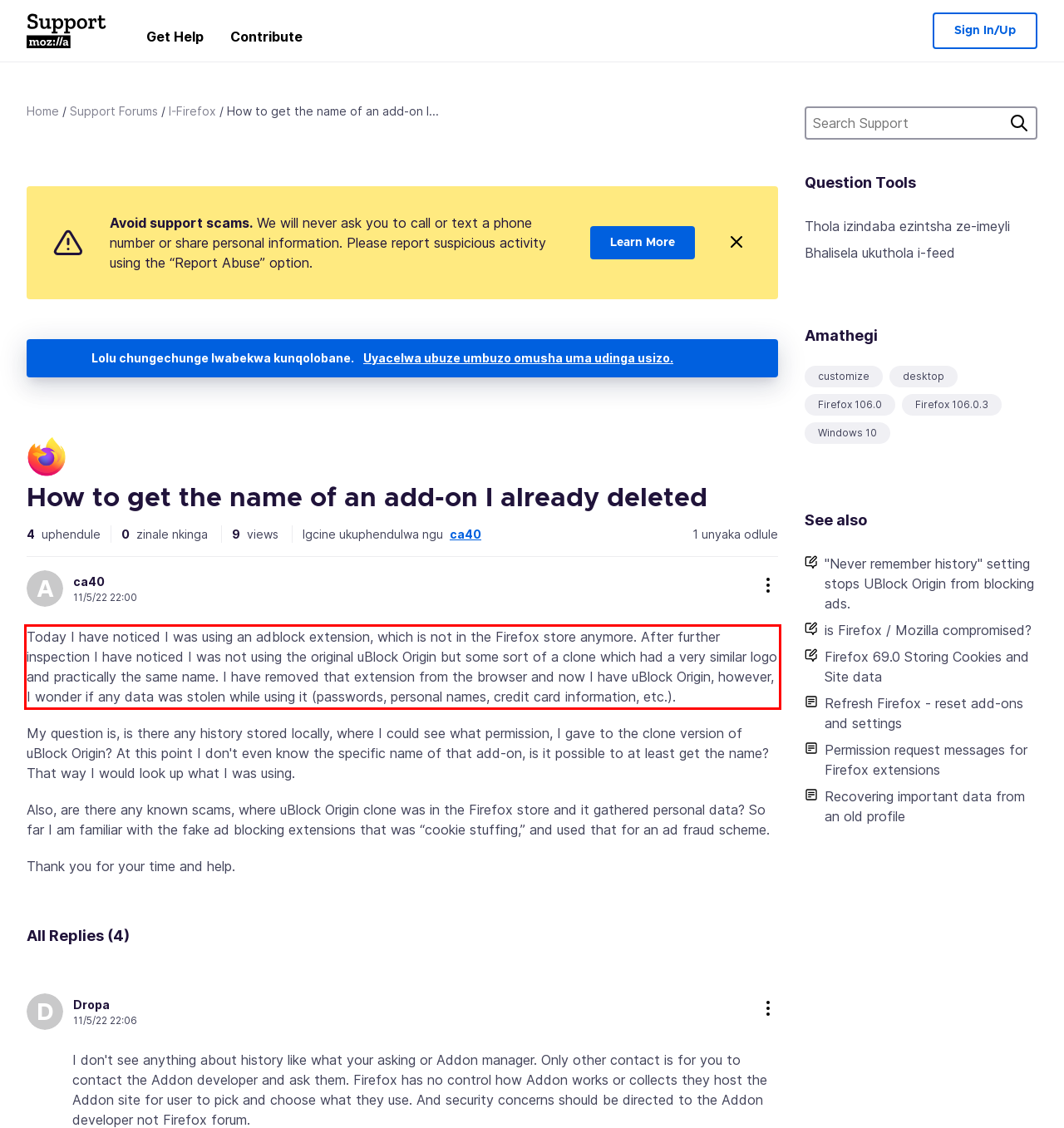In the given screenshot, locate the red bounding box and extract the text content from within it.

Today I have noticed I was using an adblock extension, which is not in the Firefox store anymore. After further inspection I have noticed I was not using the original uBlock Origin but some sort of a clone which had a very similar logo and practically the same name. I have removed that extension from the browser and now I have uBlock Origin, however, I wonder if any data was stolen while using it (passwords, personal names, credit card information, etc.).